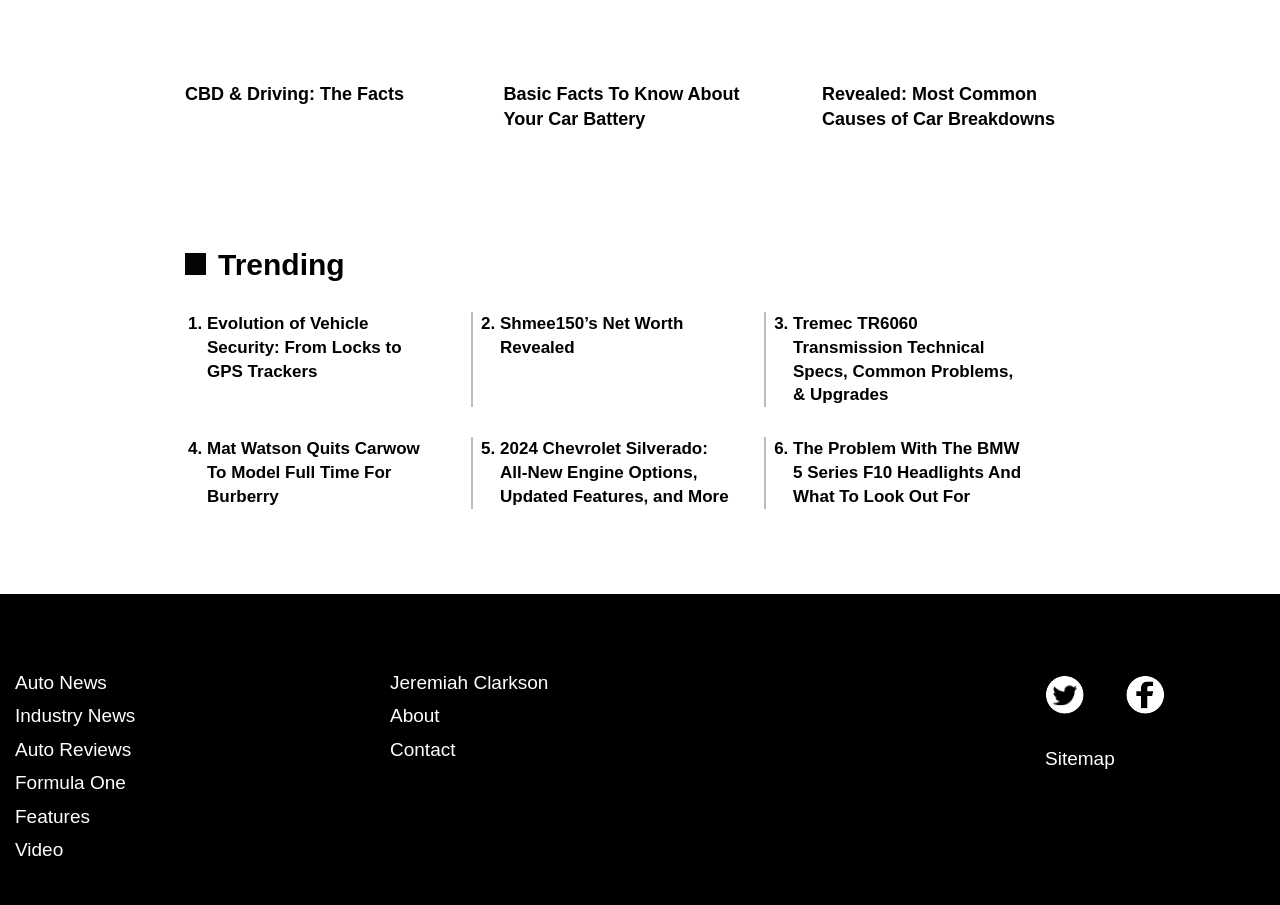What is the name of the last link in the navigation menu?
Please provide a single word or phrase answer based on the image.

Sitemap